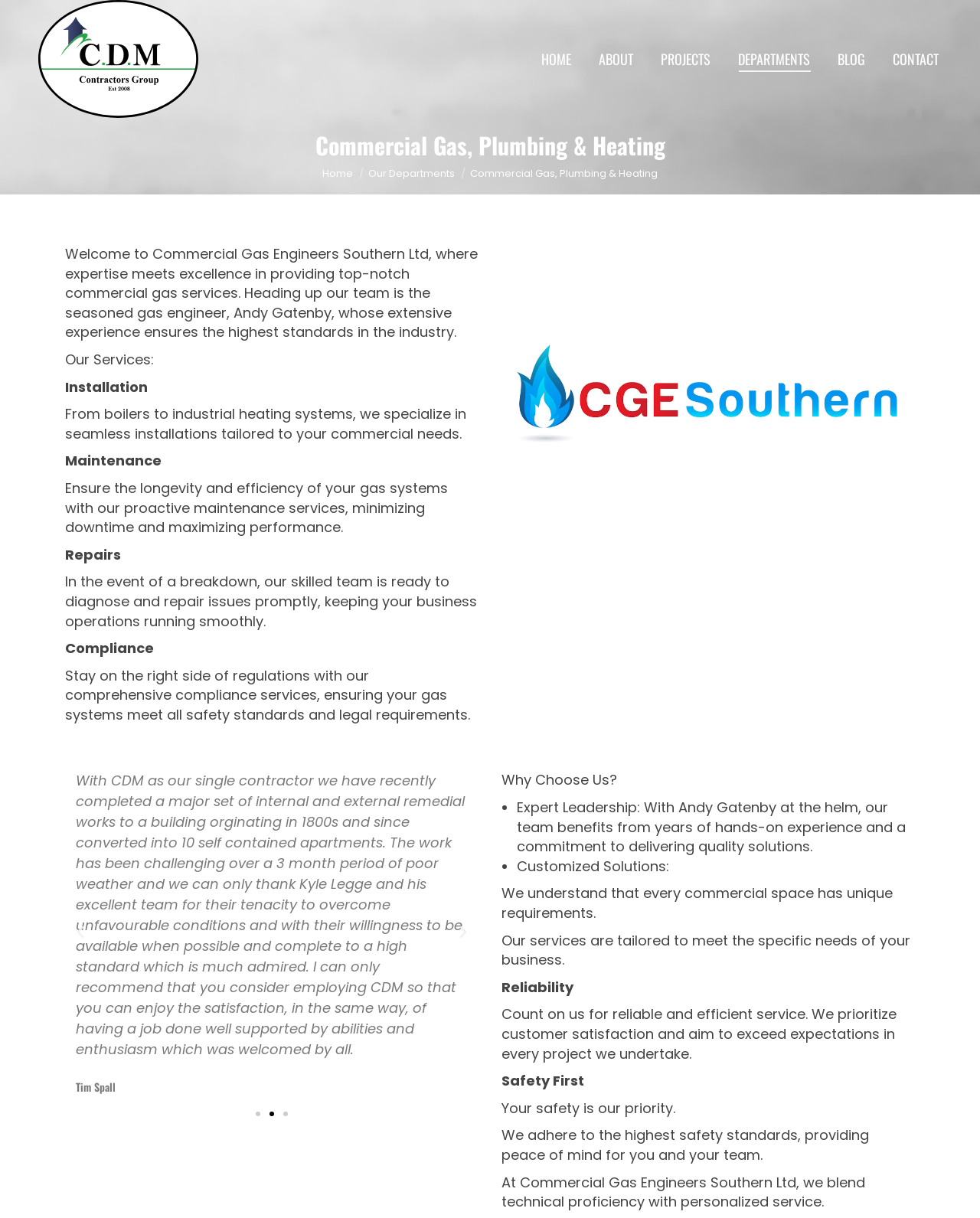What is the benefit of choosing the company?
Based on the visual information, provide a detailed and comprehensive answer.

I found the answer by looking at the static text elements on the webpage that list the benefits of choosing the company, which include Reliability, Safety, and Expert Leadership.